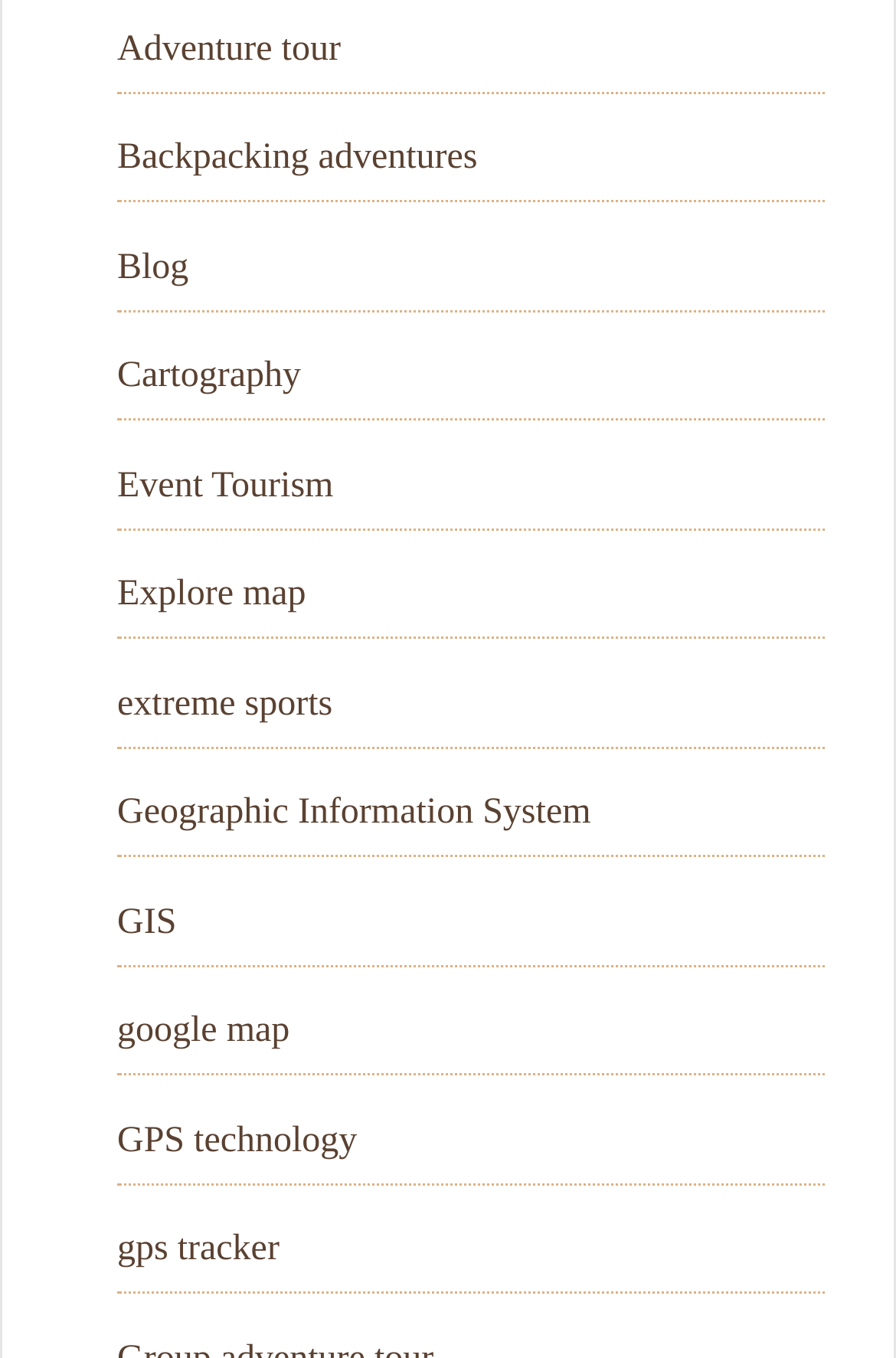Can you find the bounding box coordinates for the element that needs to be clicked to execute this instruction: "Go to Contact us page"? The coordinates should be given as four float numbers between 0 and 1, i.e., [left, top, right, bottom].

None